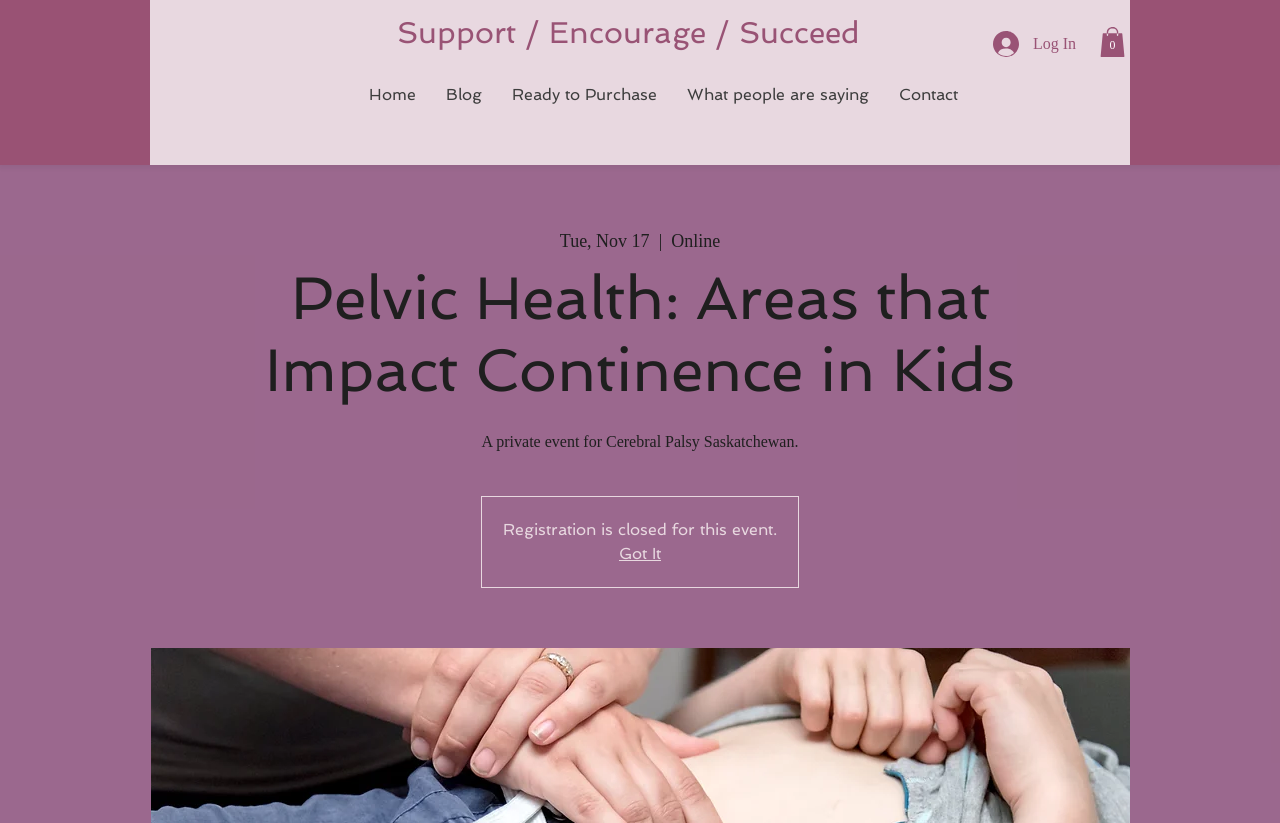Identify the bounding box coordinates necessary to click and complete the given instruction: "View the cart".

[0.859, 0.033, 0.879, 0.069]